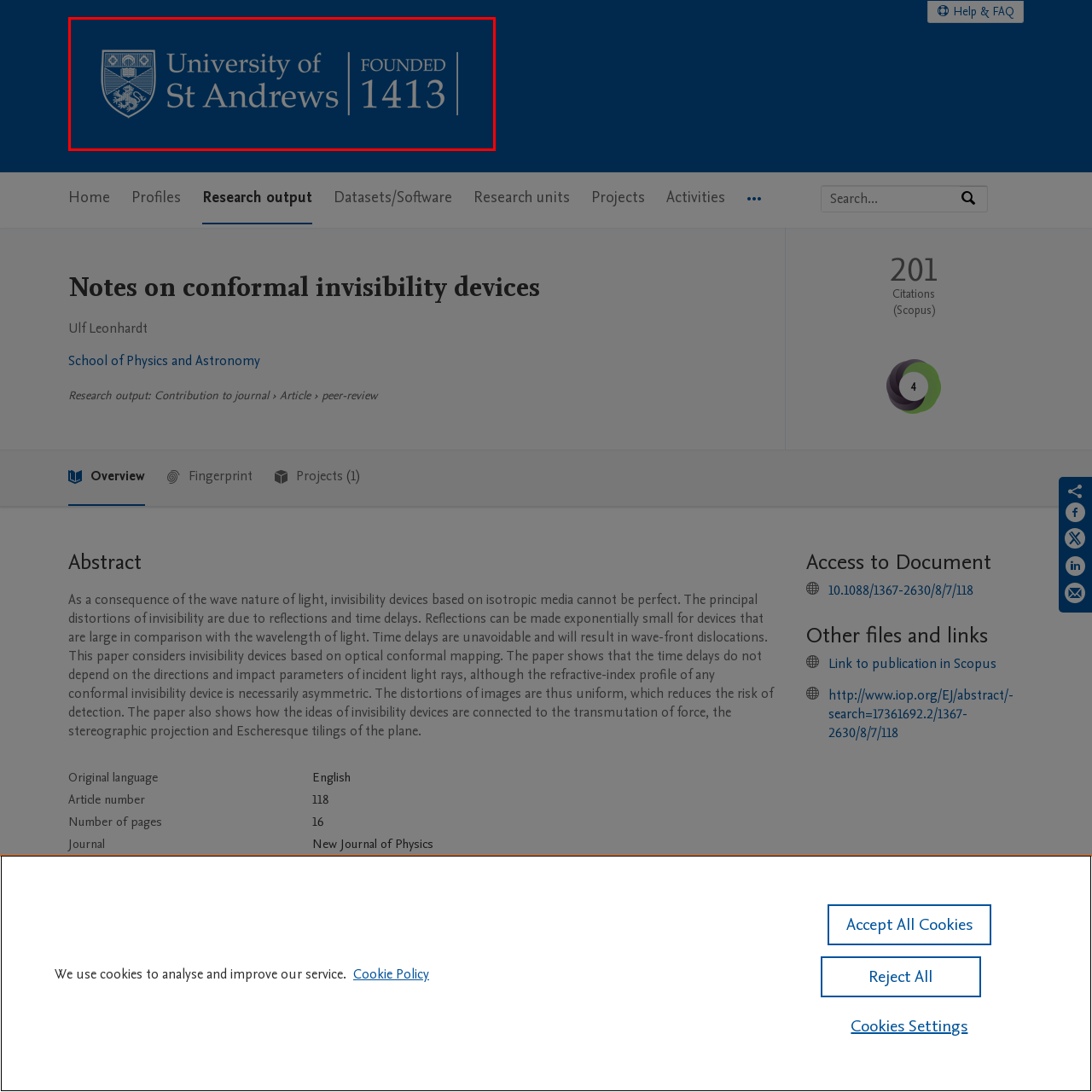What is the color of the background?
Focus on the section of the image encased in the red bounding box and provide a detailed answer based on the visual details you find.

The logo is prominently displayed against a deep blue background, which provides a sophisticated and professional visual representation of the university's identity.